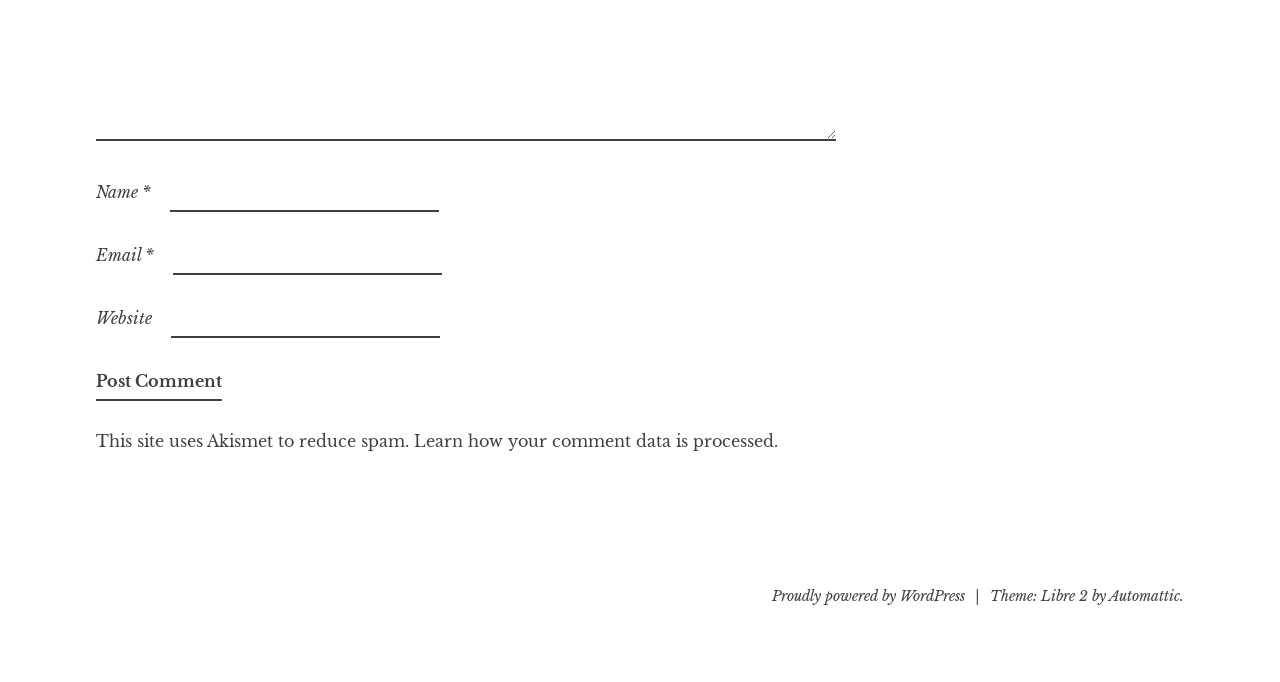Please reply with a single word or brief phrase to the question: 
What is the purpose of the website?

Commenting